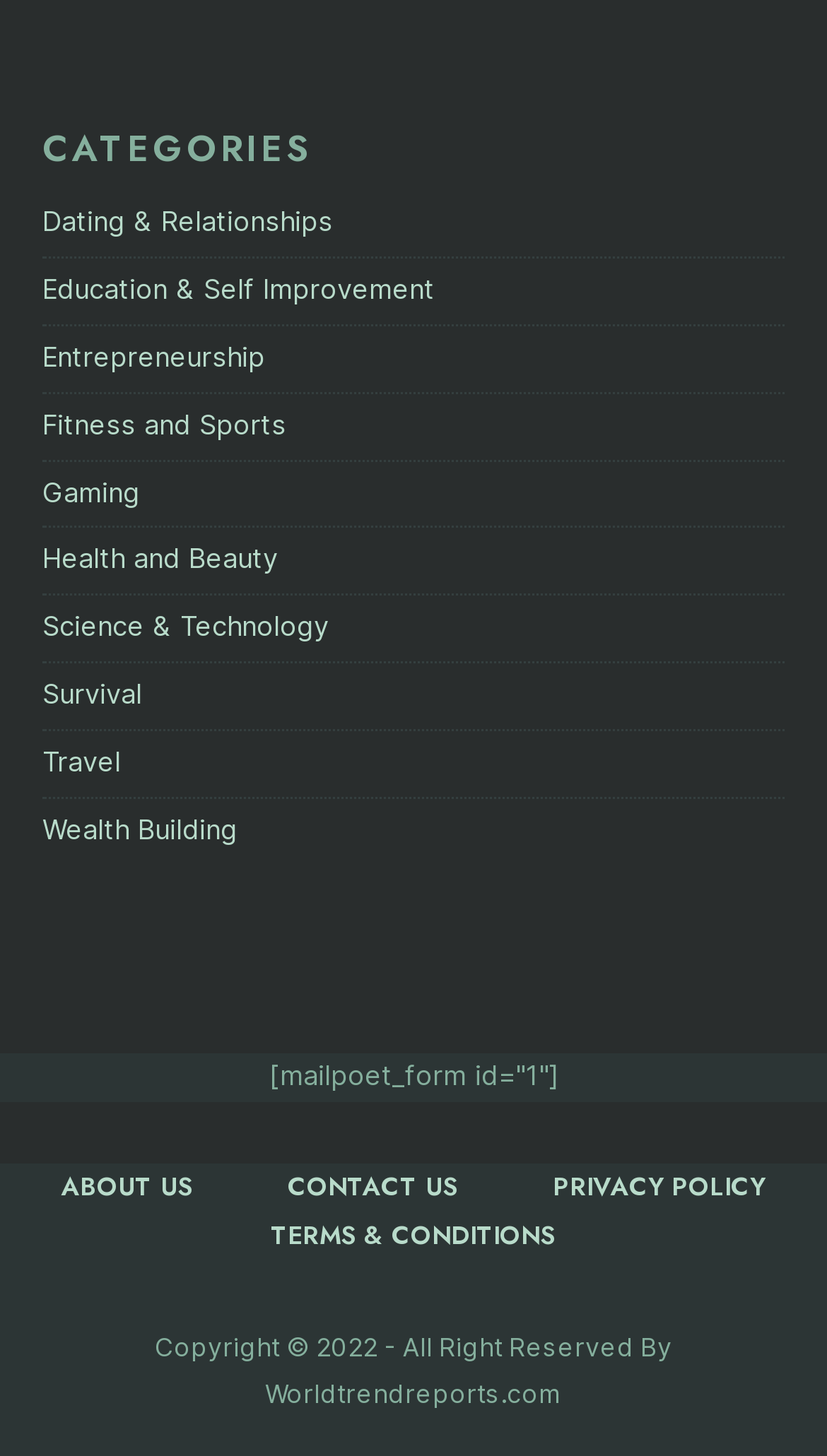Find the bounding box coordinates of the clickable element required to execute the following instruction: "View CONTACT US". Provide the coordinates as four float numbers between 0 and 1, i.e., [left, top, right, bottom].

[0.335, 0.795, 0.565, 0.836]